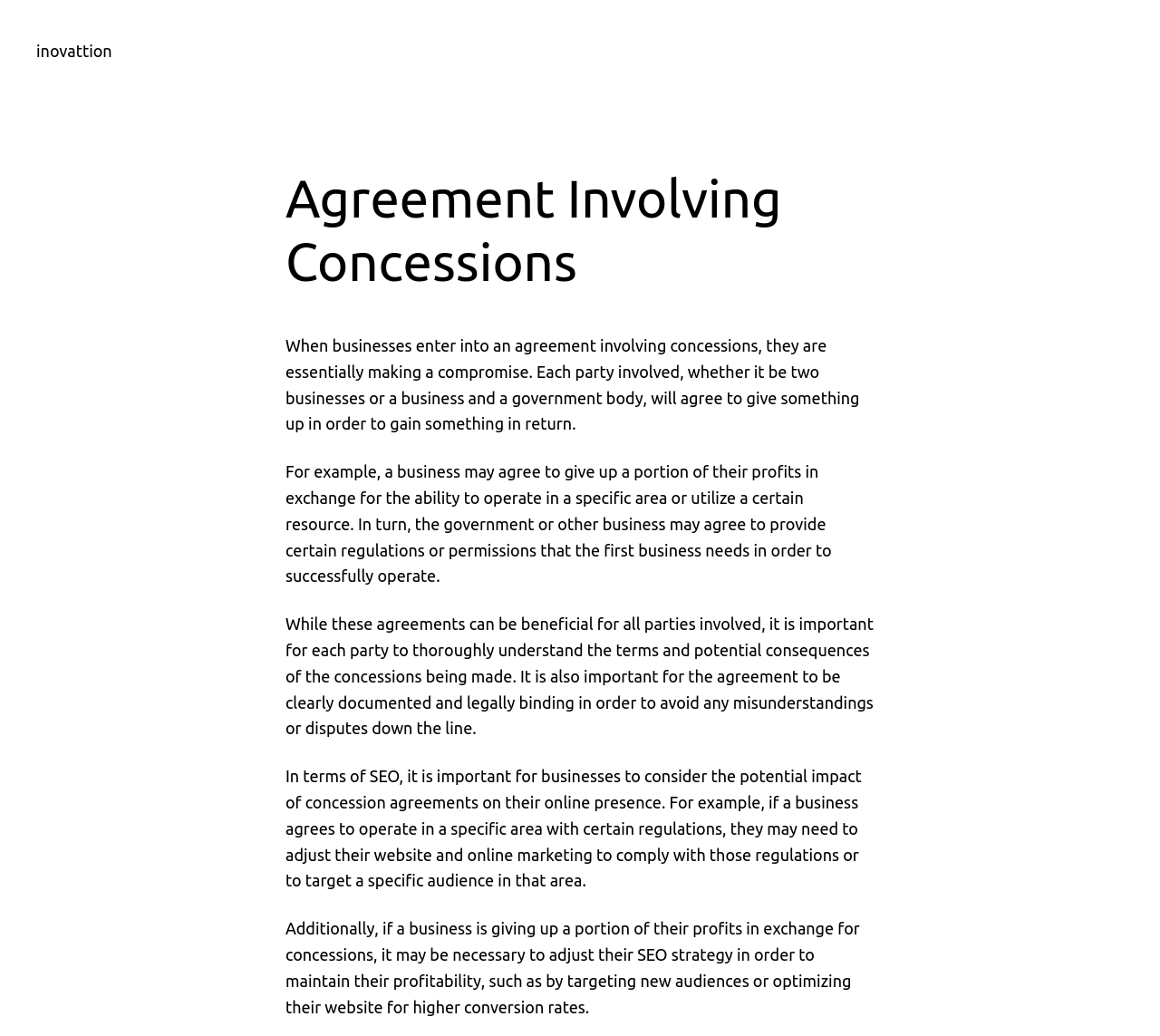Please predict the bounding box coordinates (top-left x, top-left y, bottom-right x, bottom-right y) for the UI element in the screenshot that fits the description: inovattion

[0.031, 0.04, 0.097, 0.057]